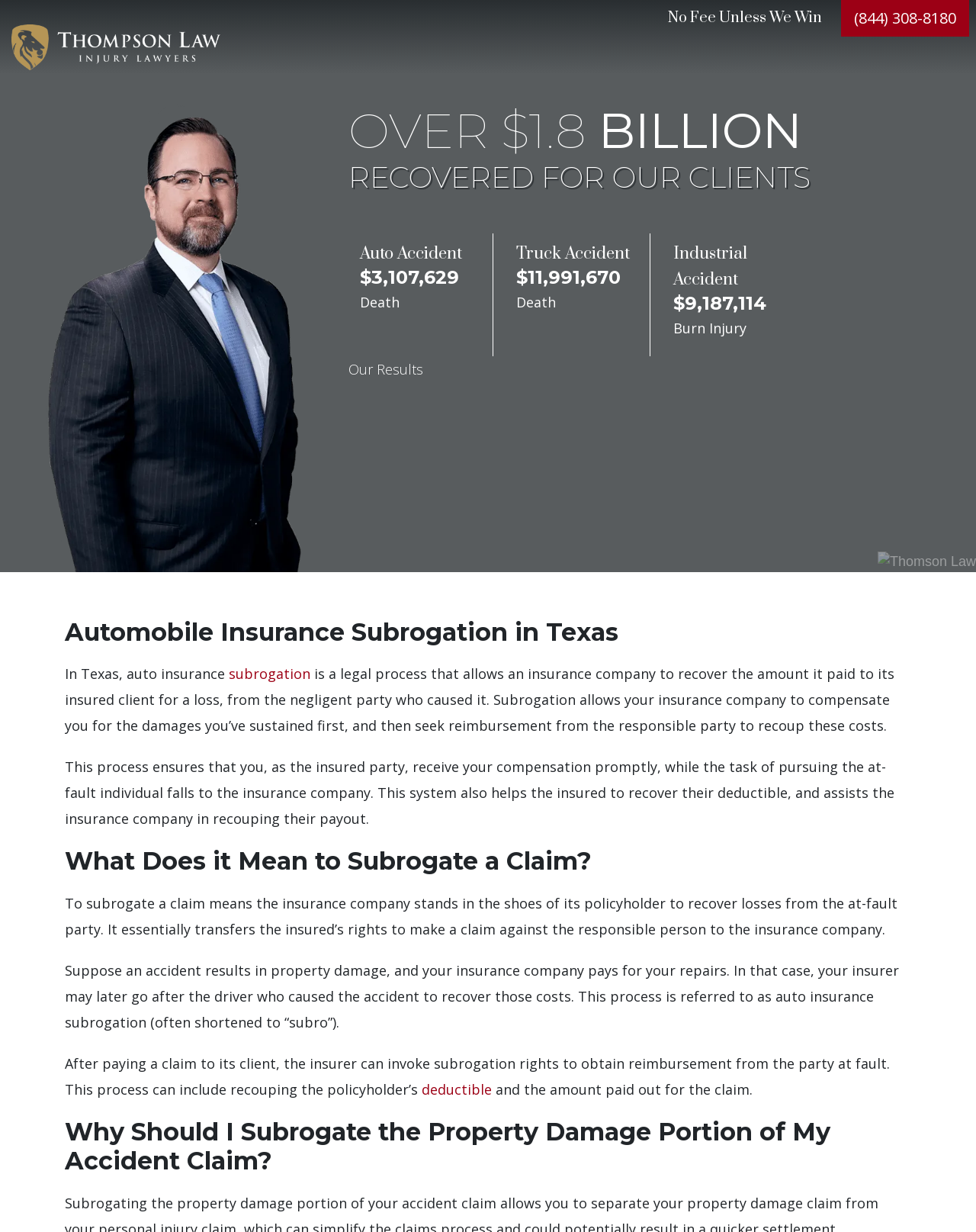What is the purpose of auto insurance subrogation?
Please give a detailed and elaborate answer to the question.

The purpose of auto insurance subrogation can be inferred from the text on the webpage, which explains that subrogation allows the insurance company to recover the amount it paid to its insured client from the negligent party who caused the loss.